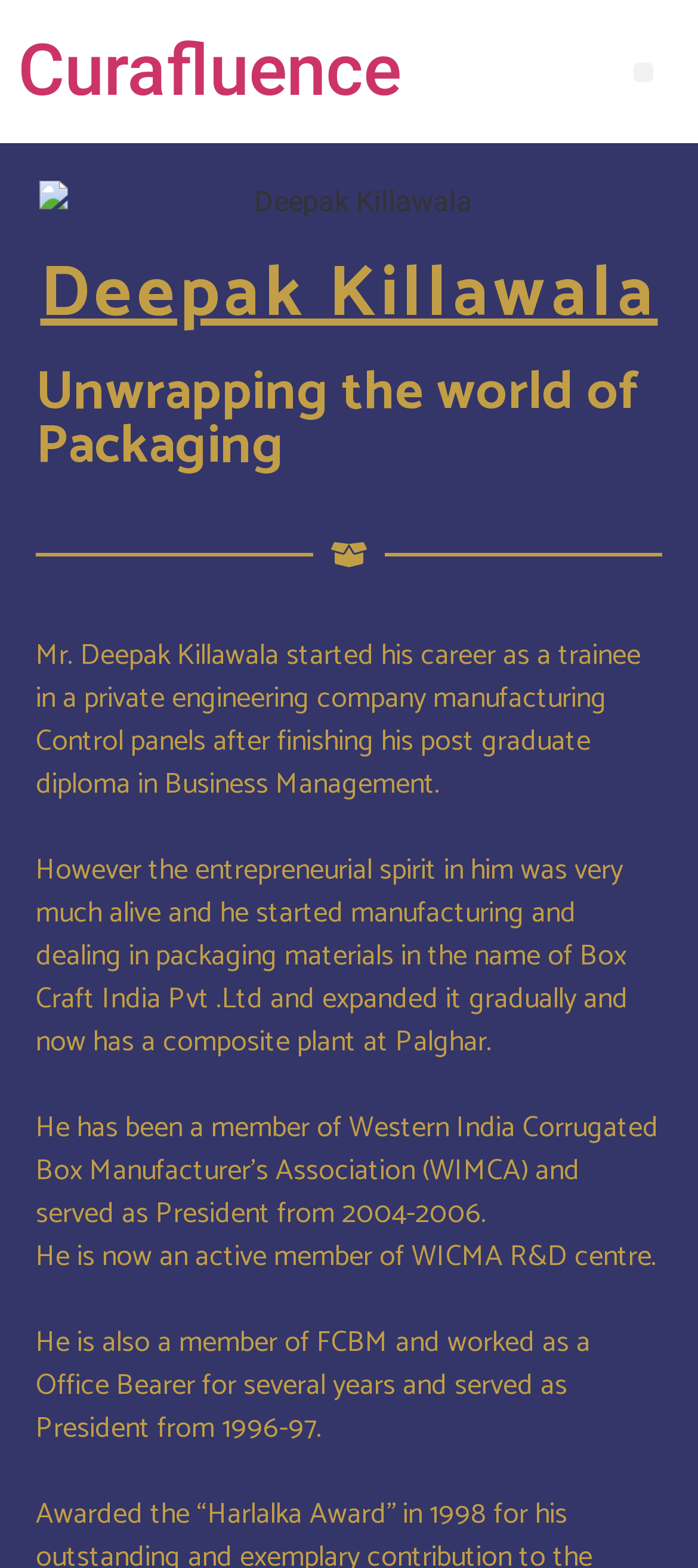Refer to the image and provide an in-depth answer to the question: 
What is the location of Deepak Killawala's composite plant?

The webpage mentions that Deepak Killawala has a composite plant at Palghar, which is likely a location in India.